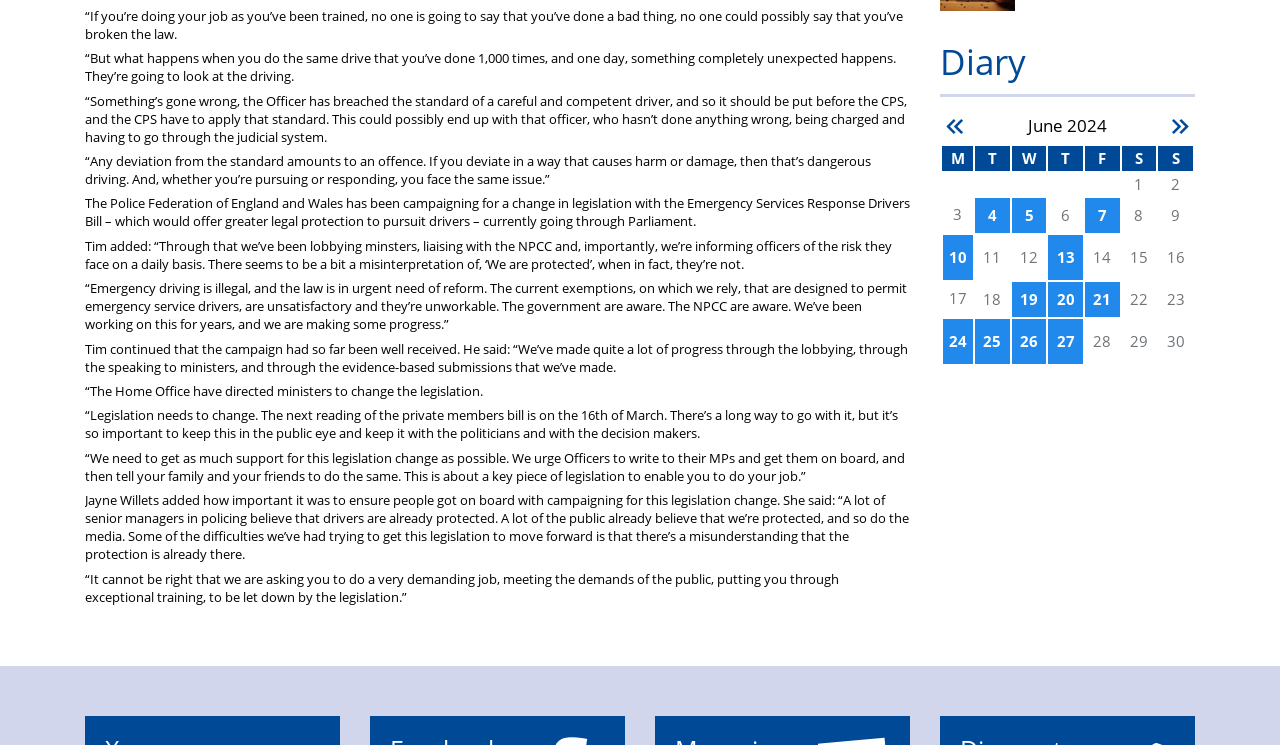What is the topic of discussion in the article?
Answer the question based on the image using a single word or a brief phrase.

Emergency driving legislation